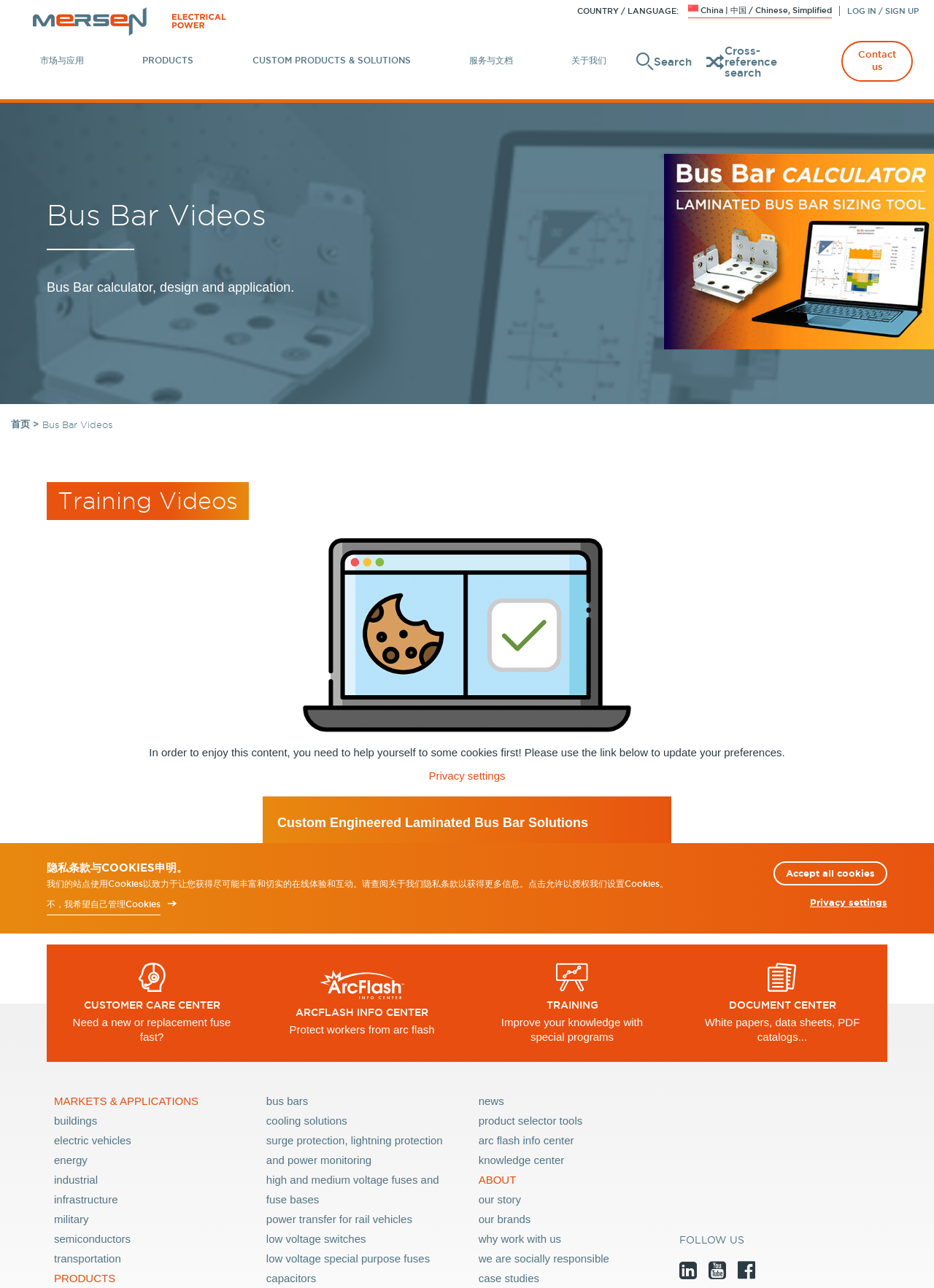Provide the bounding box coordinates of the HTML element this sentence describes: "智能体". The bounding box coordinates consist of four float numbers between 0 and 1, i.e., [left, top, right, bottom].

None